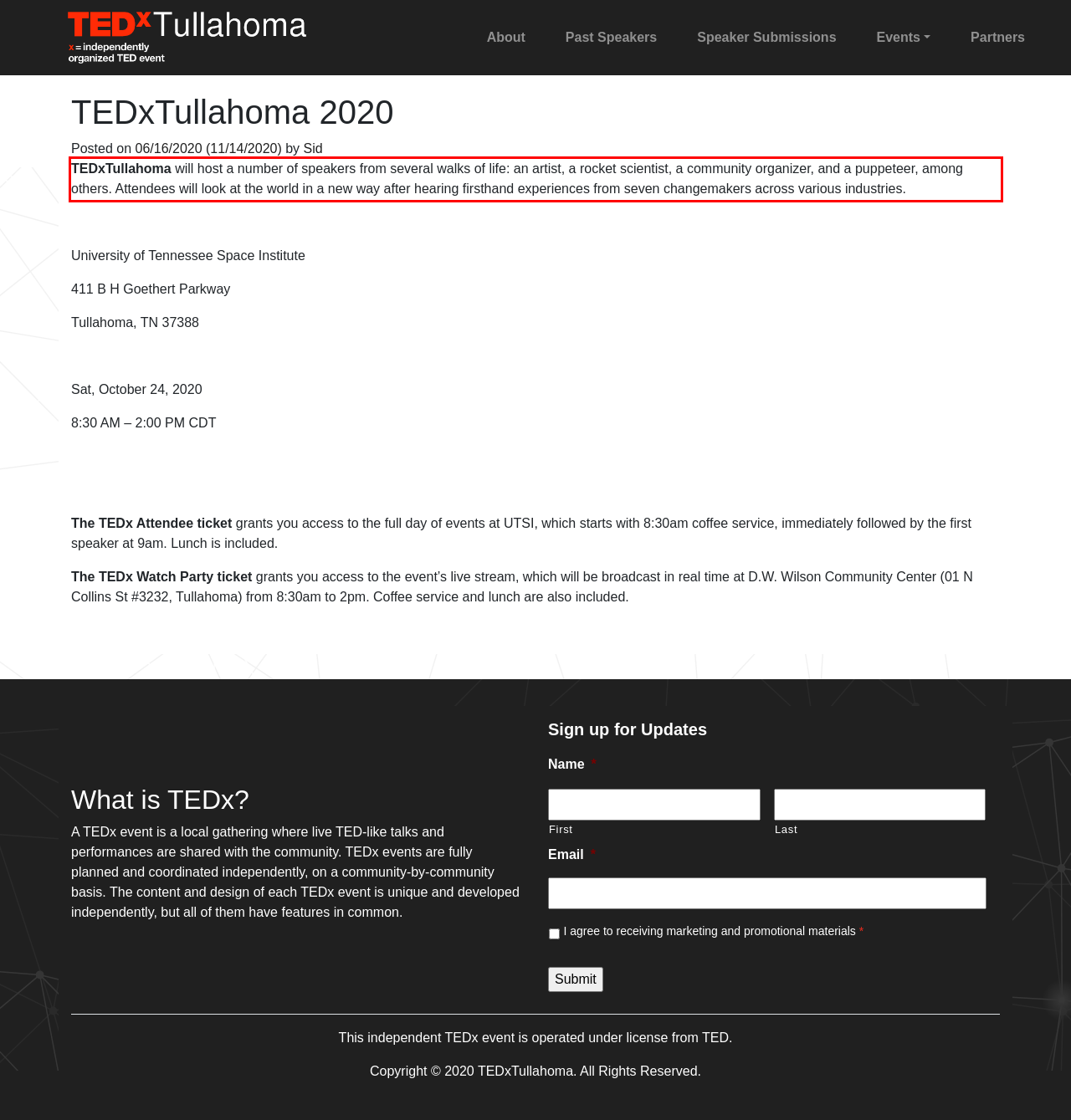You are presented with a webpage screenshot featuring a red bounding box. Perform OCR on the text inside the red bounding box and extract the content.

TEDxTullahoma will host a number of speakers from several walks of life: an artist, a rocket scientist, a community organizer, and a puppeteer, among others. Attendees will look at the world in a new way after hearing firsthand experiences from seven changemakers across various industries.